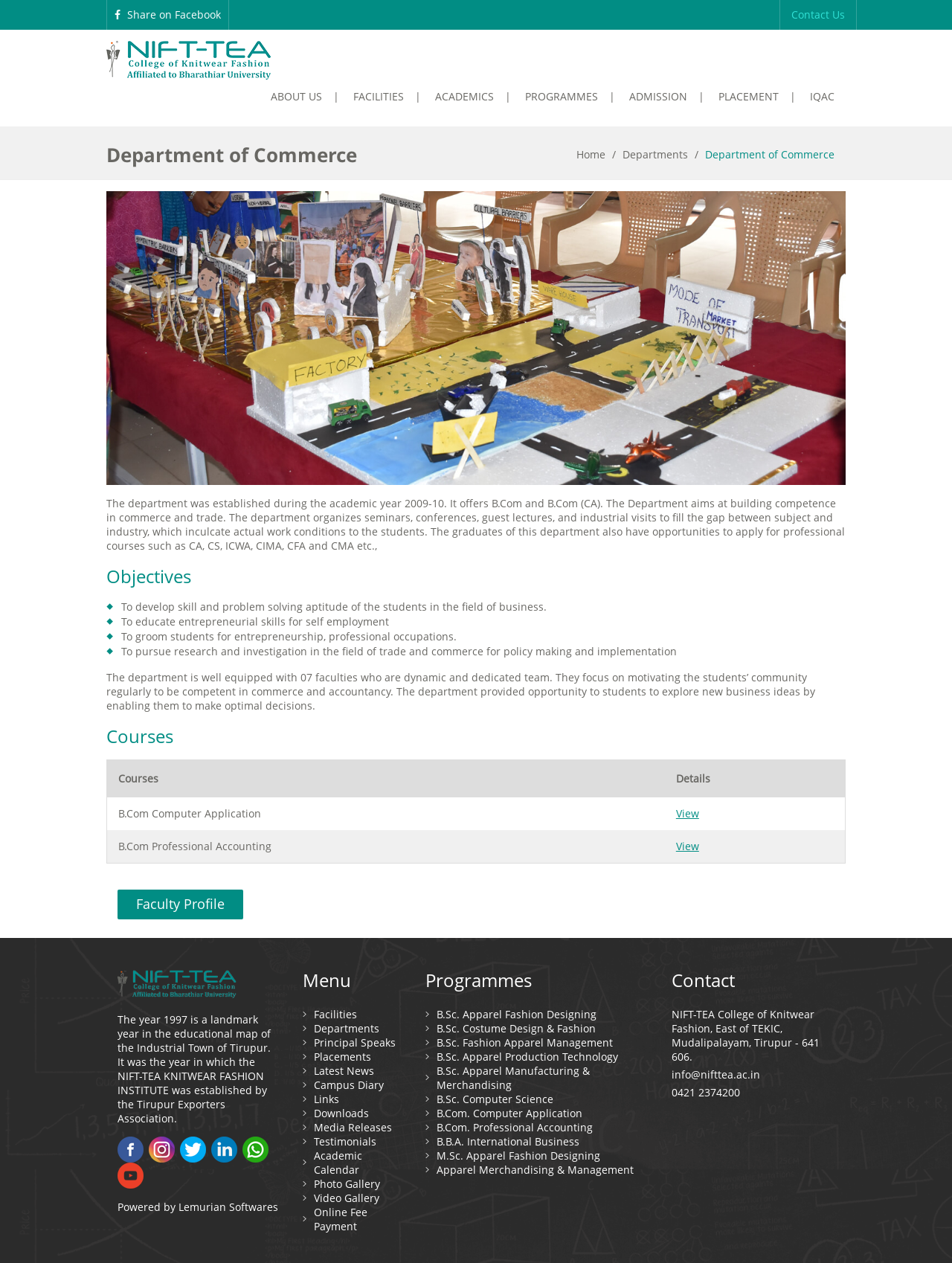Give a short answer to this question using one word or a phrase:
How many faculties are there in the department?

07